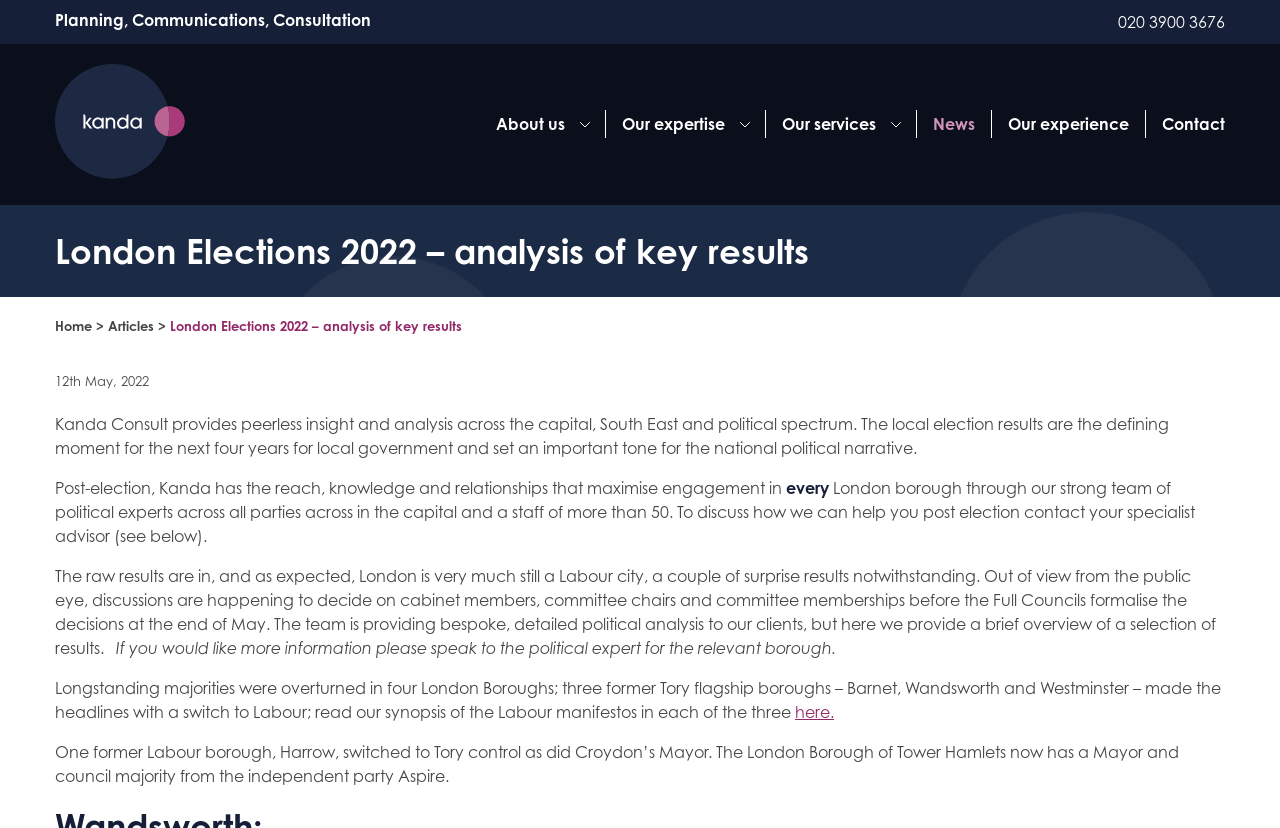Identify the bounding box coordinates of the clickable region required to complete the instruction: "Read 'London Elections 2022 – analysis of key results'". The coordinates should be given as four float numbers within the range of 0 and 1, i.e., [left, top, right, bottom].

[0.043, 0.276, 0.957, 0.33]